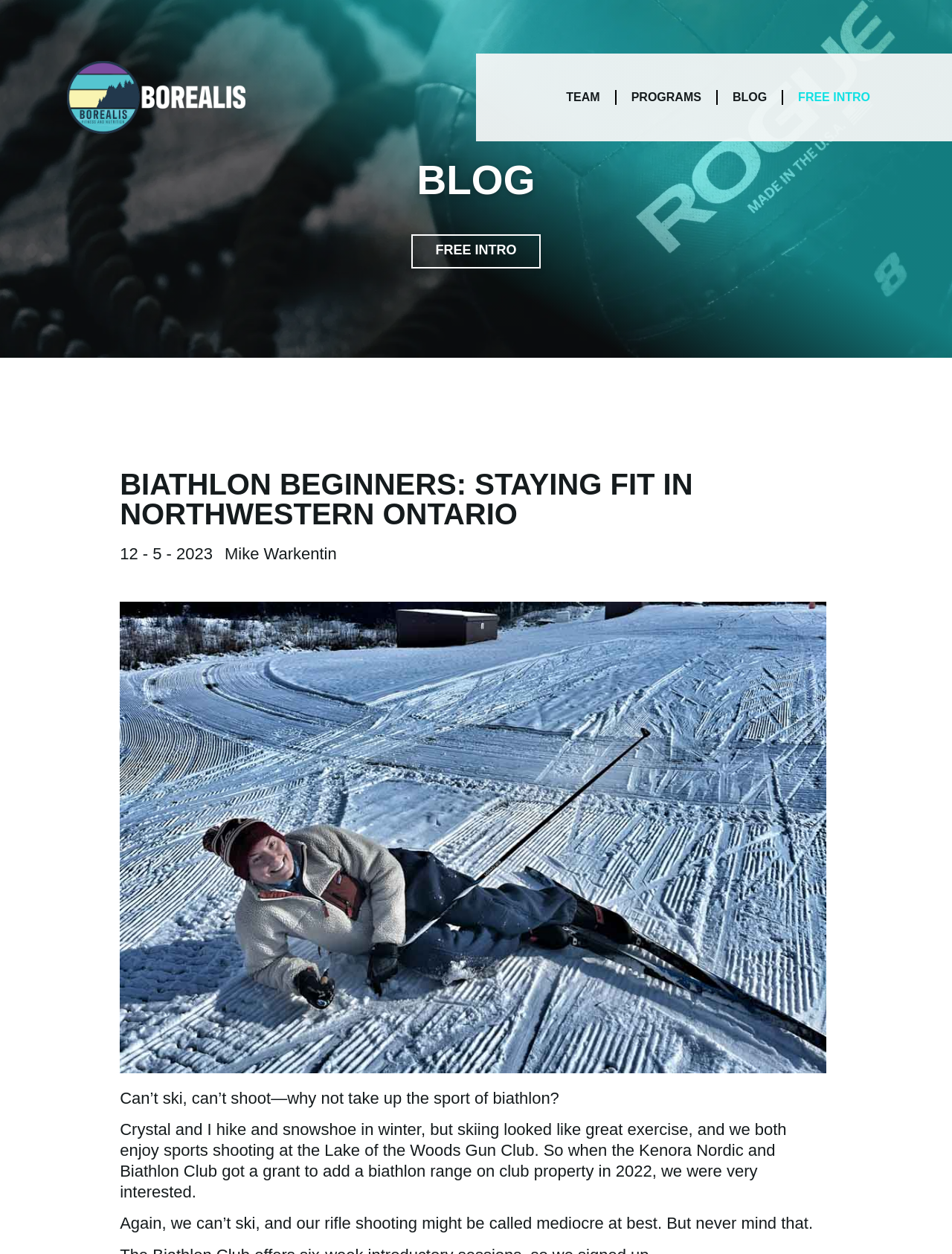Kindly respond to the following question with a single word or a brief phrase: 
What is the main topic of this webpage?

Biathlon